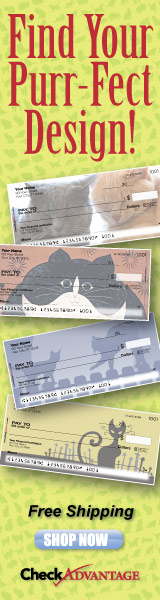Please give a succinct answer using a single word or phrase:
What is the tone of the advertisement?

Cheerful